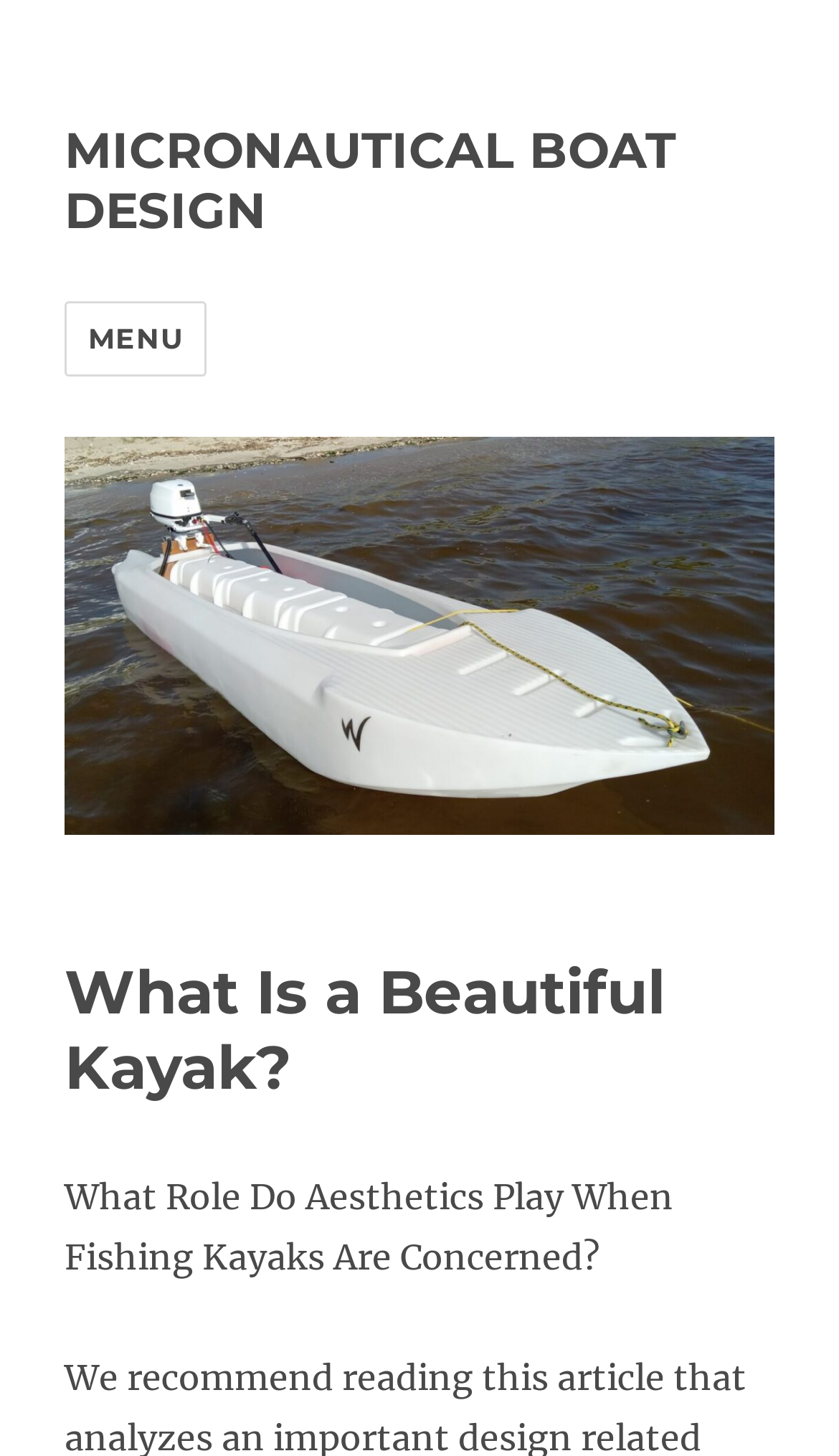Identify the coordinates of the bounding box for the element described below: "Menu". Return the coordinates as four float numbers between 0 and 1: [left, top, right, bottom].

[0.077, 0.207, 0.247, 0.259]